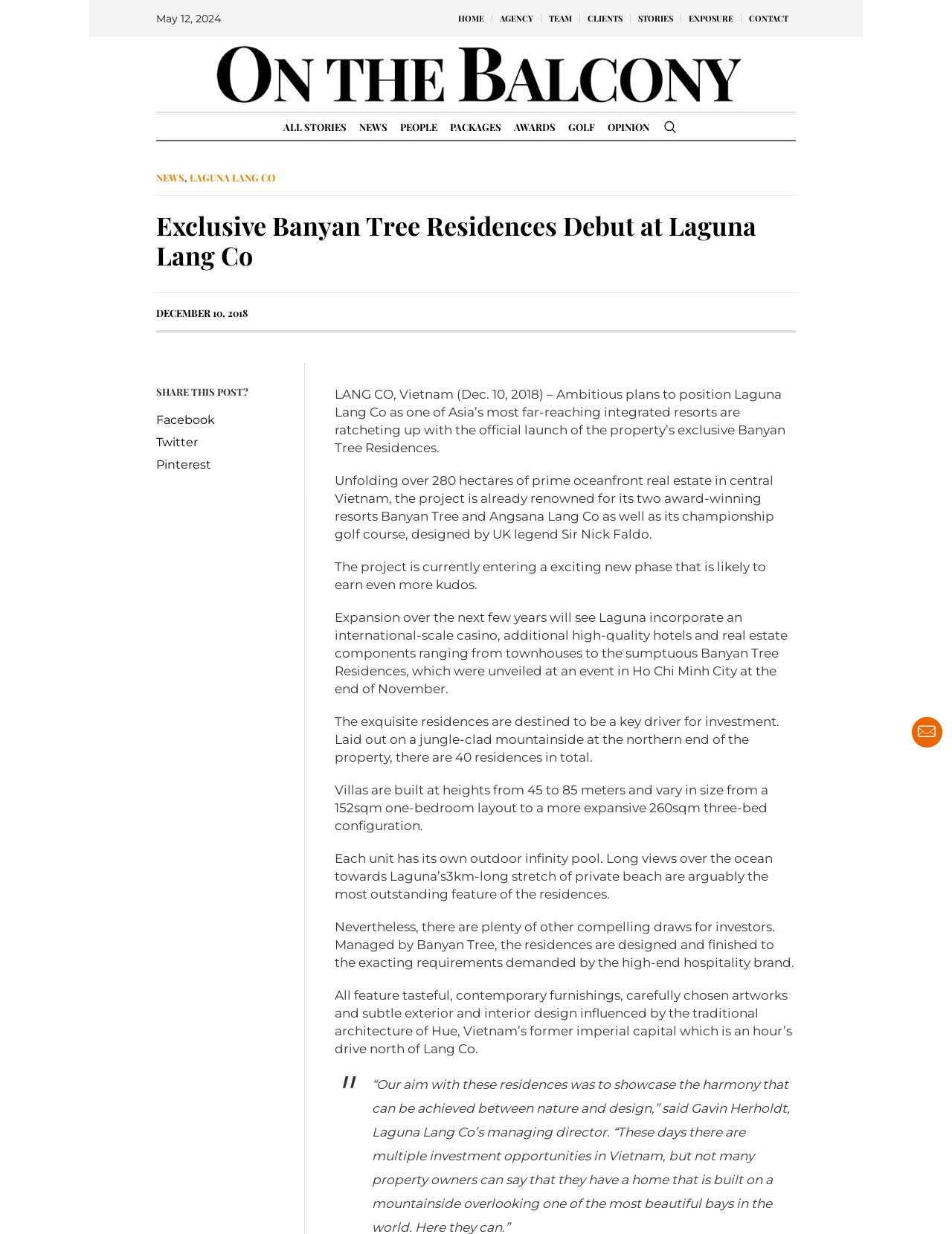Identify the bounding box coordinates of the region I need to click to complete this instruction: "Click on ALL STORIES".

[0.291, 0.093, 0.37, 0.113]